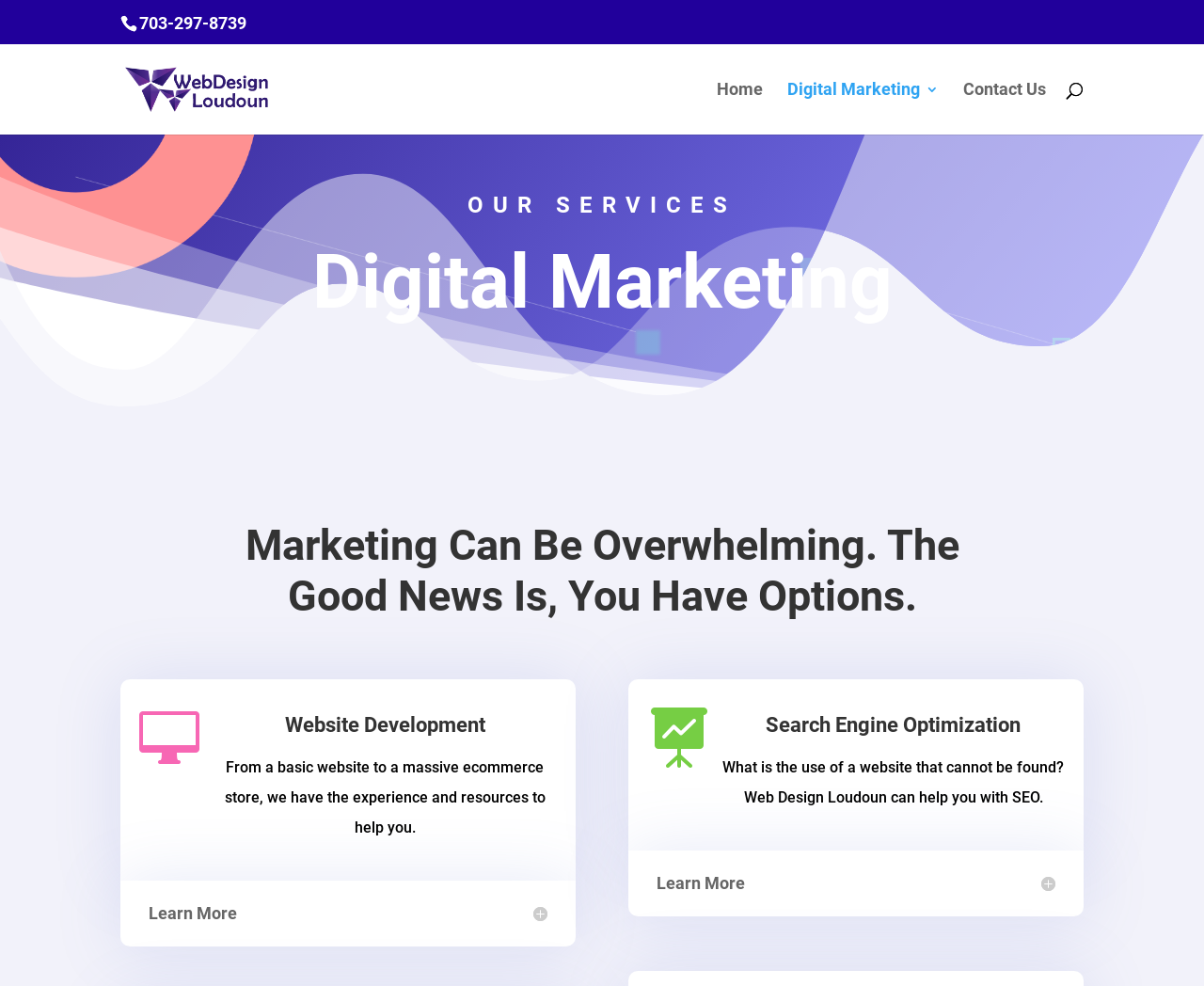Respond to the question below with a single word or phrase:
What is the first service listed under 'OUR SERVICES'?

Website Development